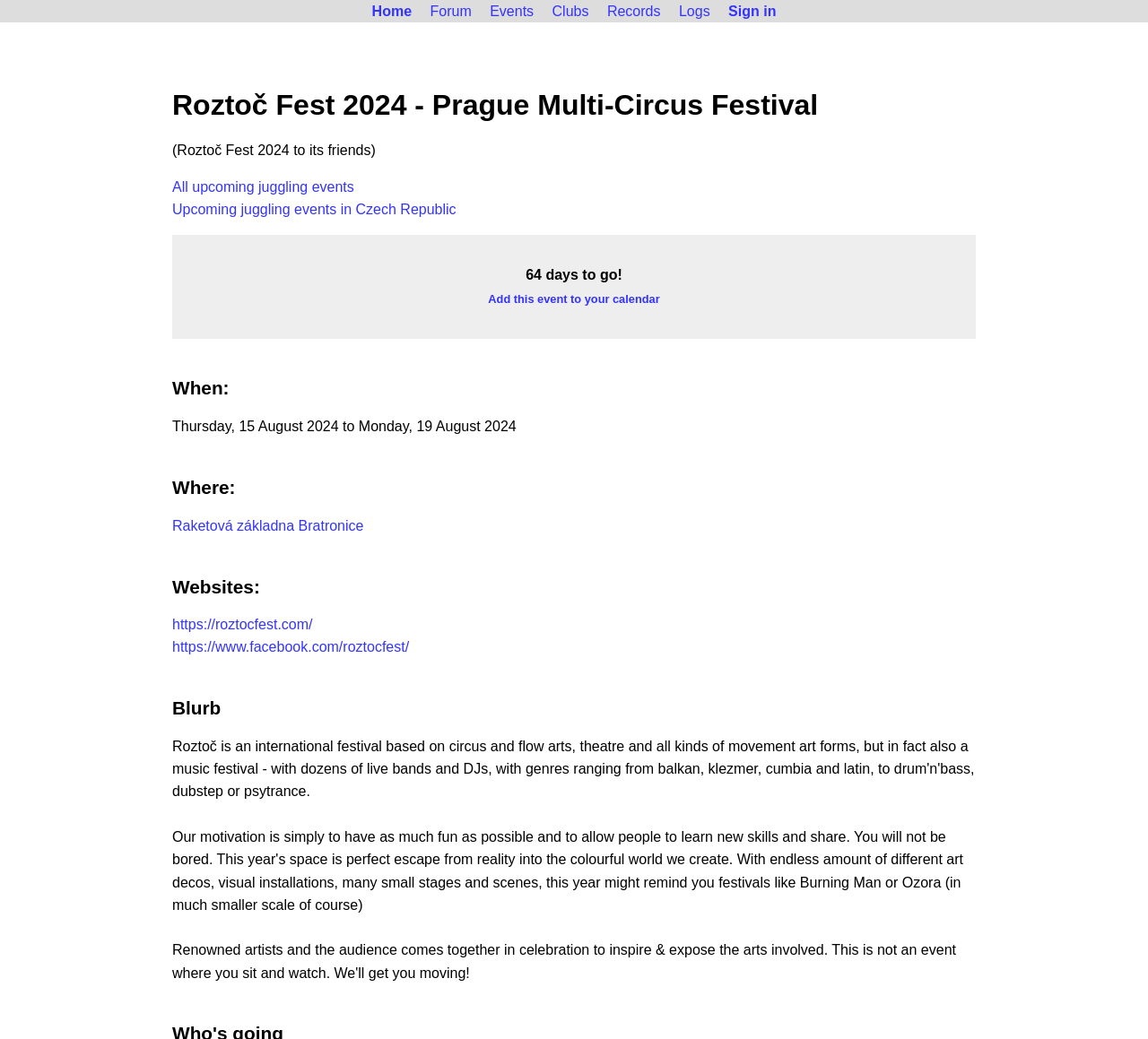Locate the bounding box coordinates of the element to click to perform the following action: 'Visit the Roztoc Fest website'. The coordinates should be given as four float values between 0 and 1, in the form of [left, top, right, bottom].

[0.15, 0.594, 0.272, 0.608]